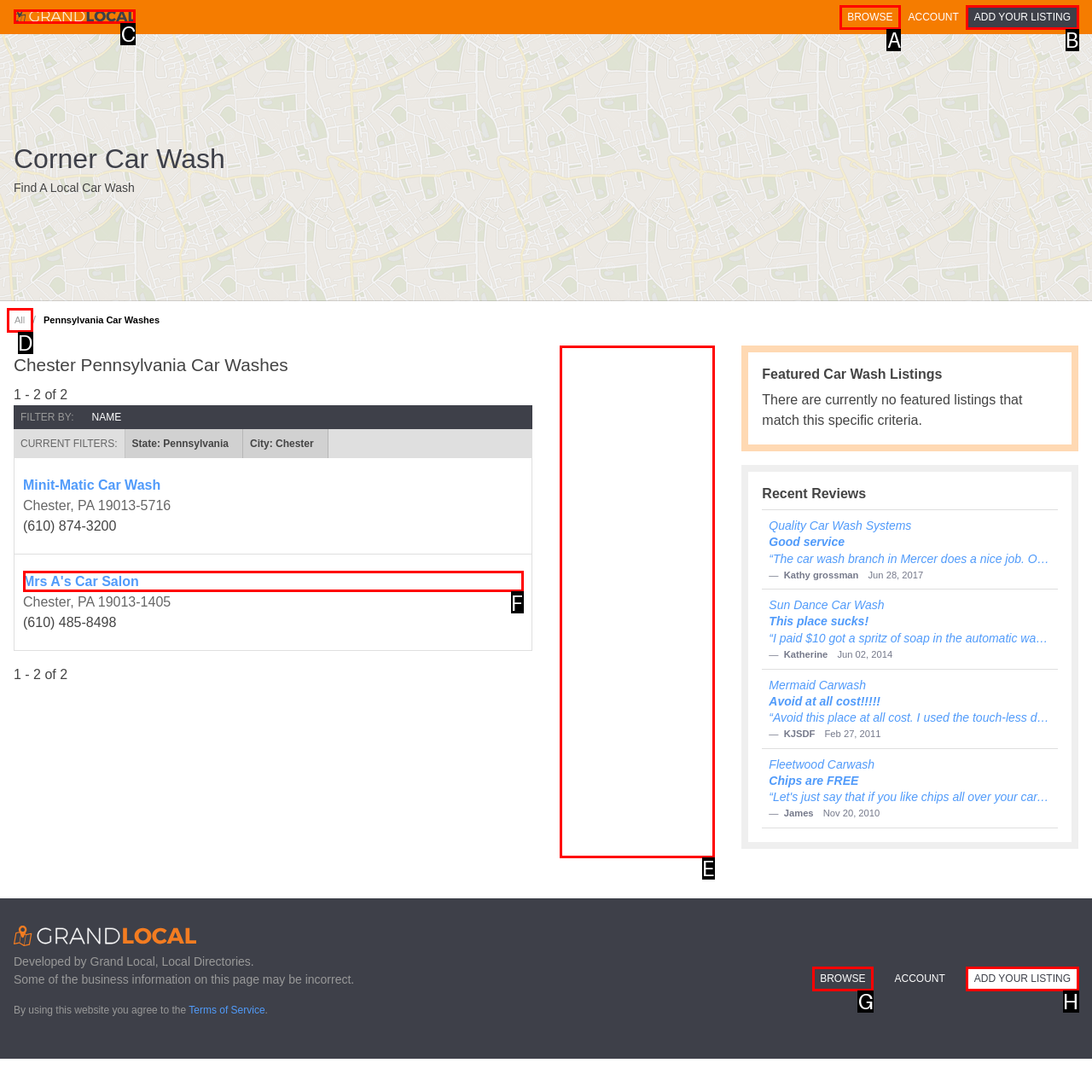Identify the HTML element that best fits the description: Browse. Respond with the letter of the corresponding element.

A